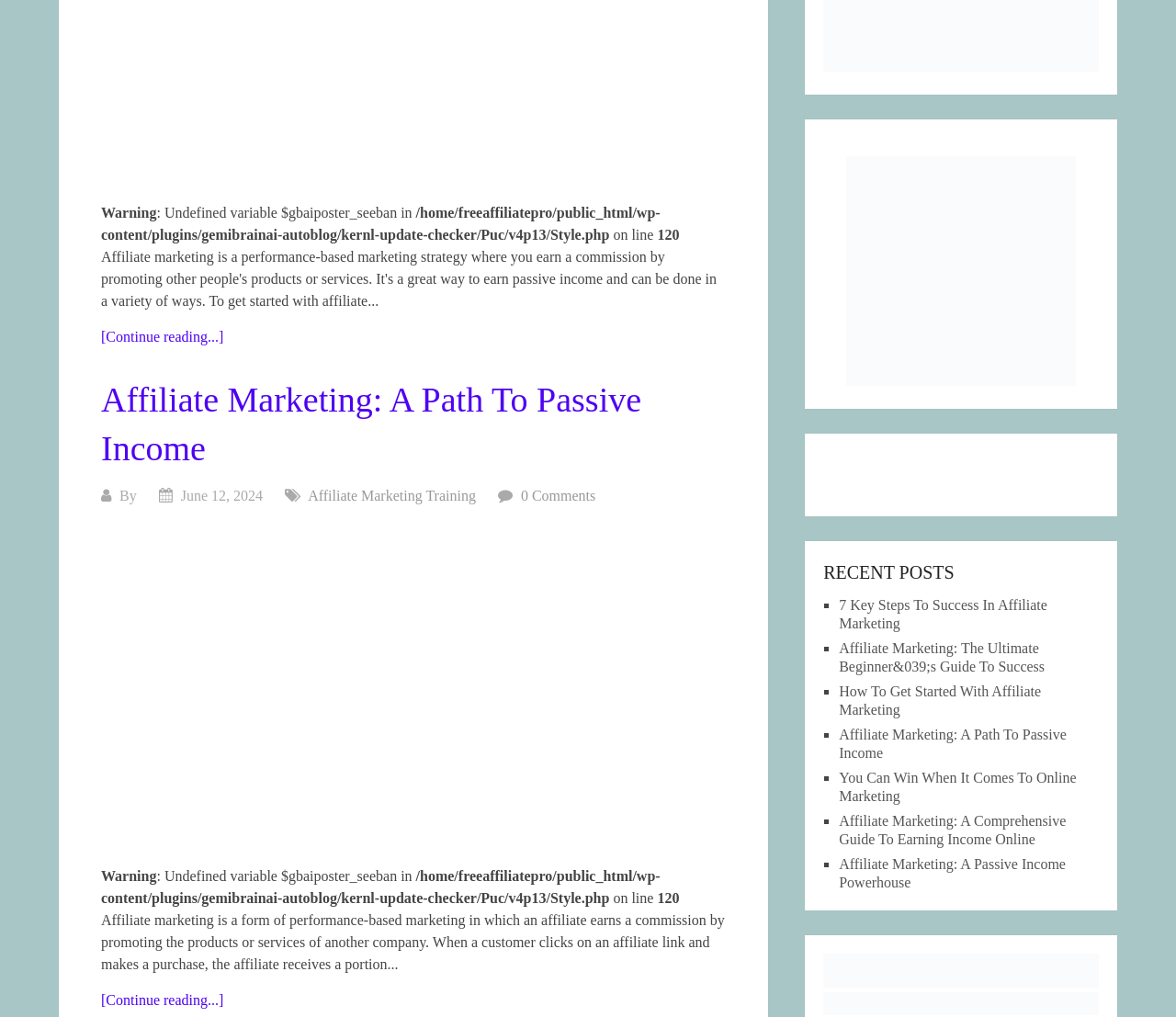Please specify the bounding box coordinates of the clickable region to carry out the following instruction: "Click on 'Affiliate Marketing: A Path To Passive Income'". The coordinates should be four float numbers between 0 and 1, in the format [left, top, right, bottom].

[0.086, 0.374, 0.545, 0.46]